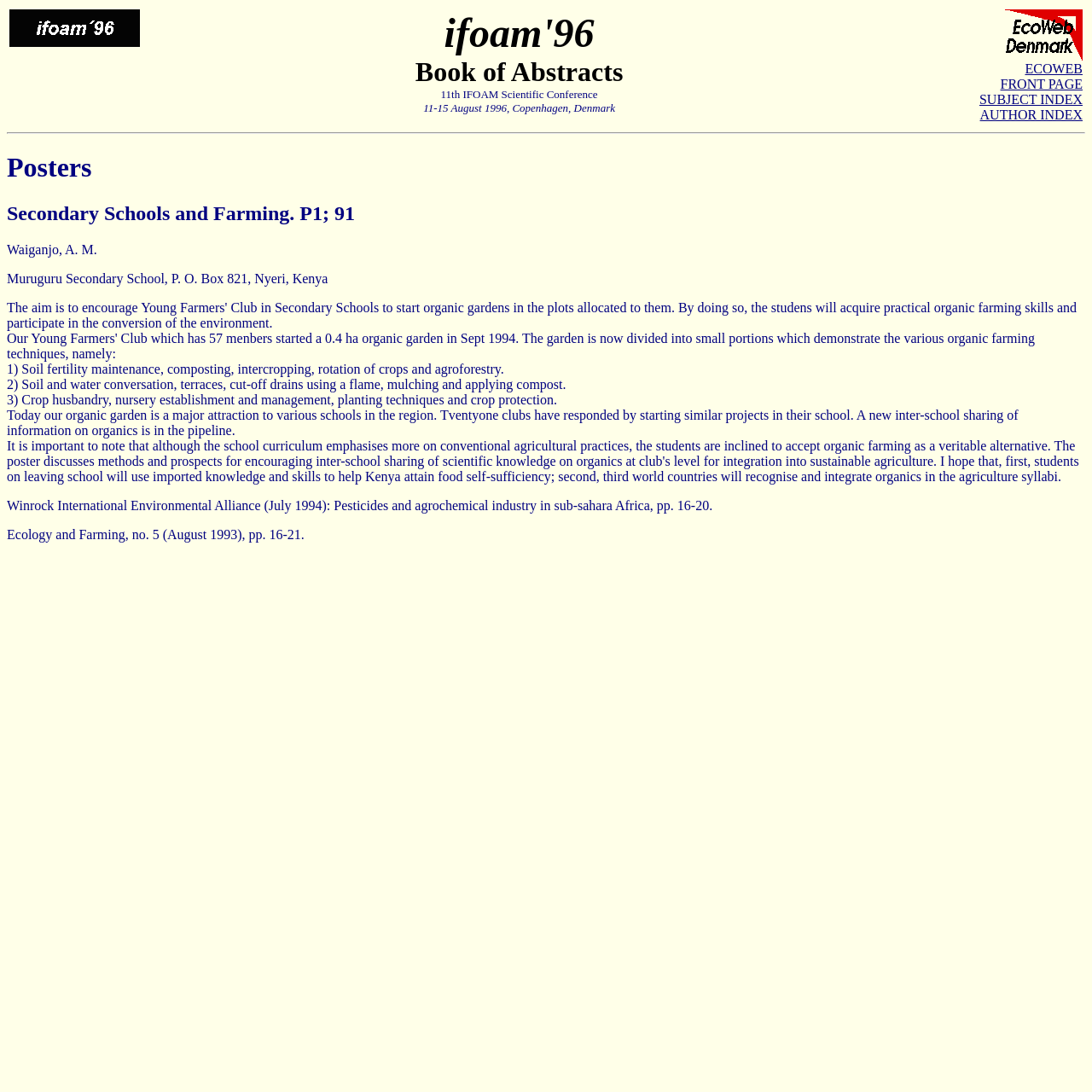Calculate the bounding box coordinates for the UI element based on the following description: "SUBJECT INDEX". Ensure the coordinates are four float numbers between 0 and 1, i.e., [left, top, right, bottom].

[0.897, 0.084, 0.991, 0.098]